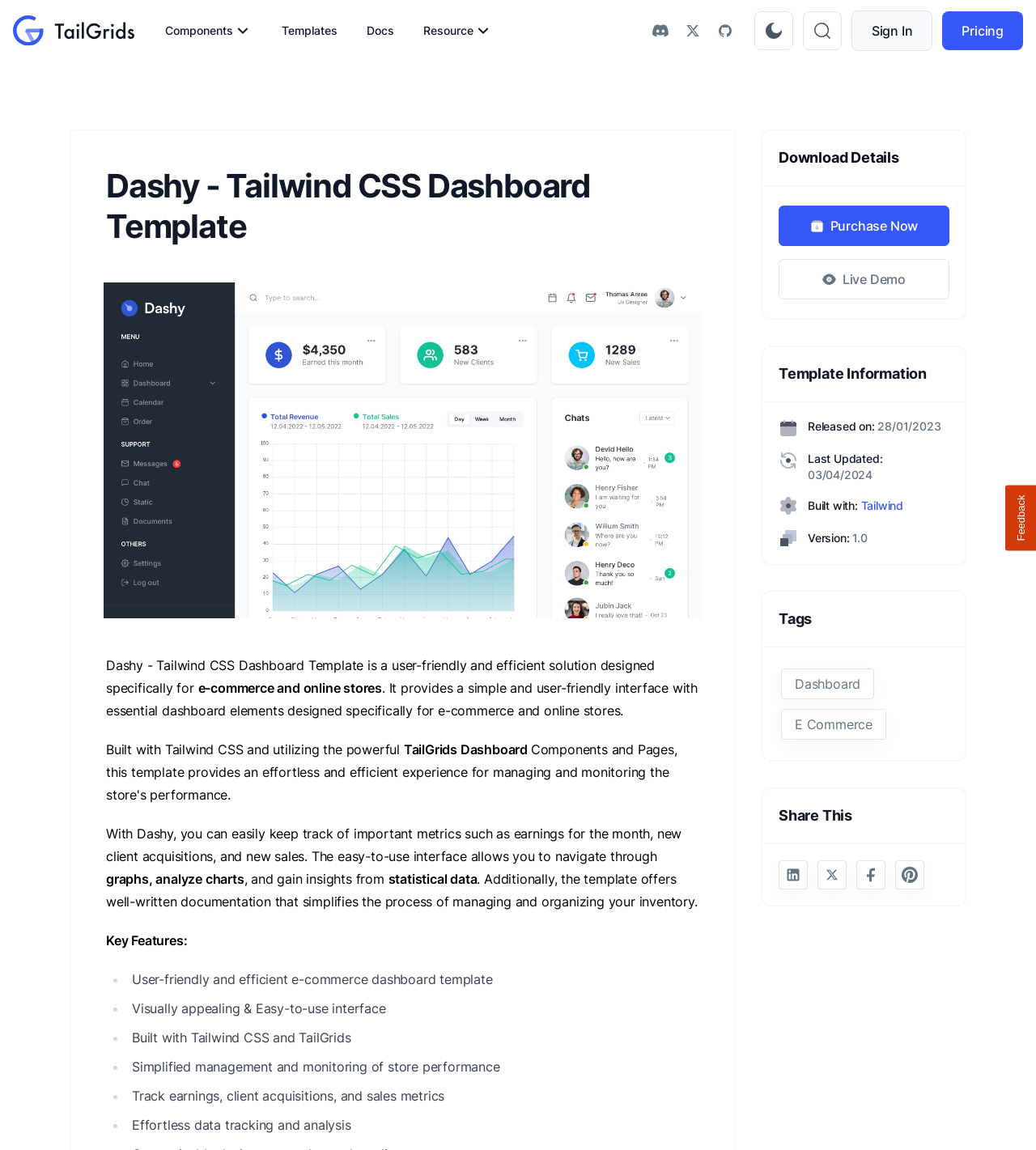Identify the bounding box coordinates of the region that needs to be clicked to carry out this instruction: "Go to the Pricing page". Provide these coordinates as four float numbers ranging from 0 to 1, i.e., [left, top, right, bottom].

[0.91, 0.01, 0.988, 0.044]